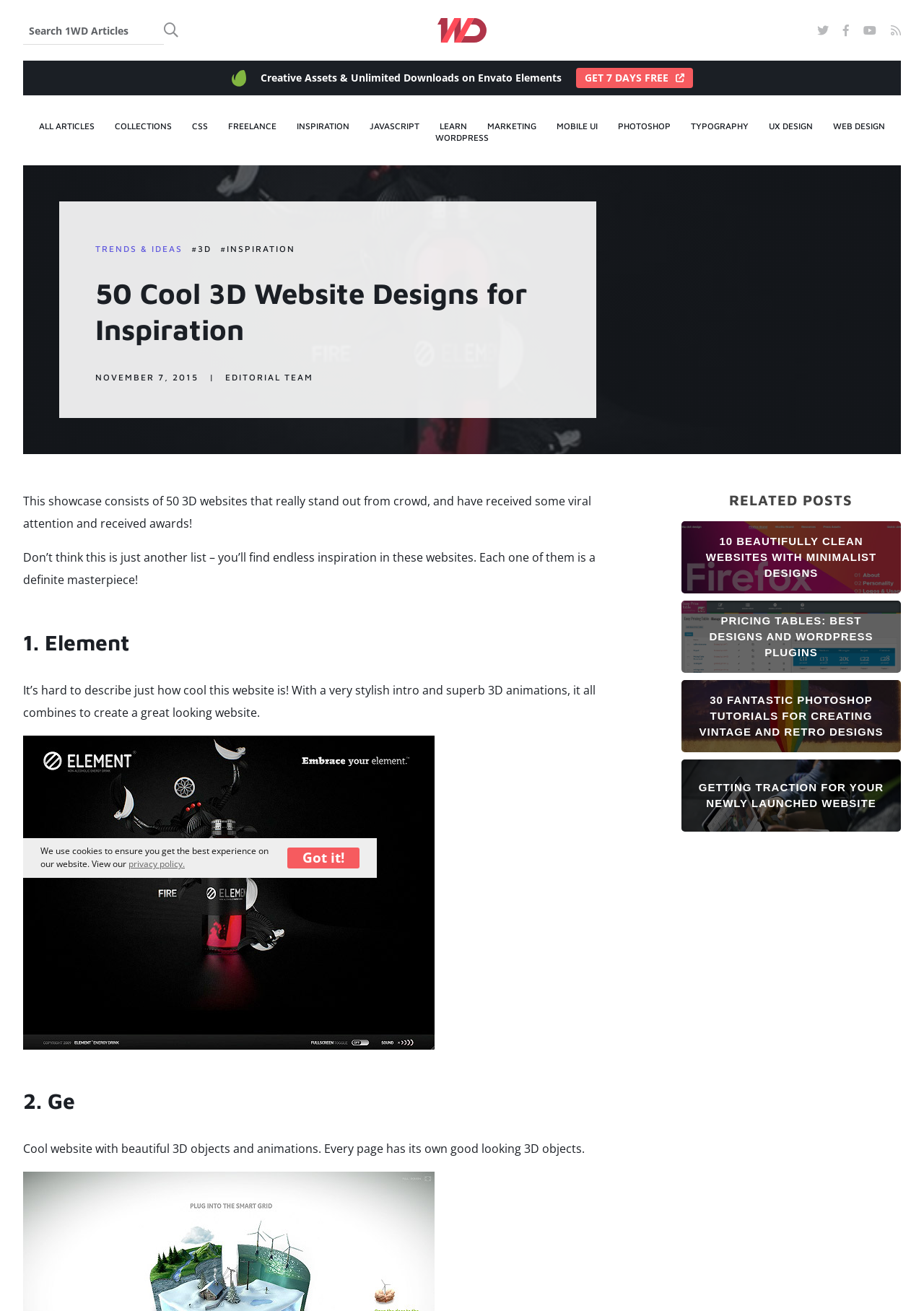Specify the bounding box coordinates of the area to click in order to execute this command: 'Browse ALL ARTICLES'. The coordinates should consist of four float numbers ranging from 0 to 1, and should be formatted as [left, top, right, bottom].

[0.033, 0.093, 0.112, 0.1]